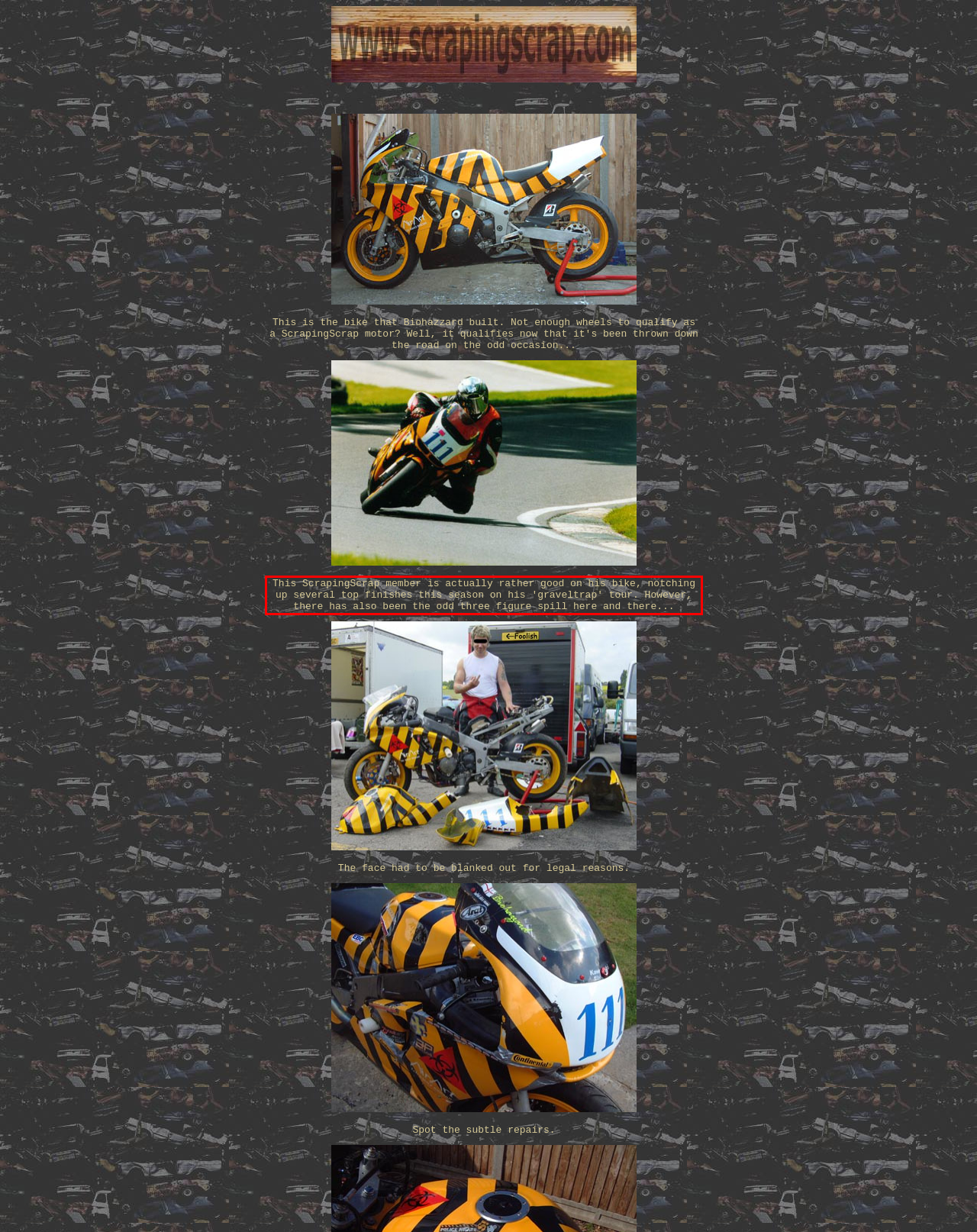You are given a screenshot with a red rectangle. Identify and extract the text within this red bounding box using OCR.

This ScrapingScrap member is actually rather good on his bike, notching up several top finishes this season on his 'graveltrap' tour. However, there has also been the odd three figure spill here and there...